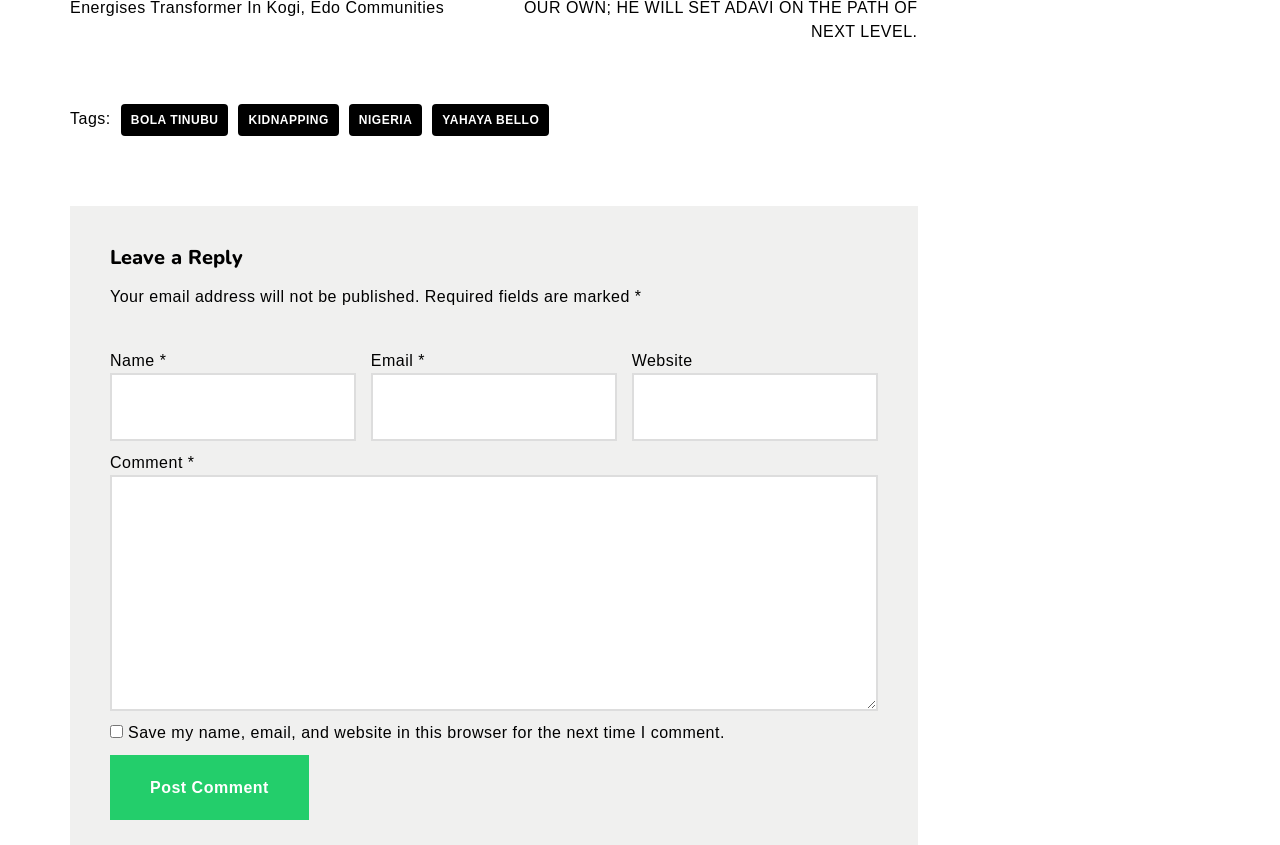What is the topic of the webpage?
Look at the image and respond with a one-word or short phrase answer.

News or articles